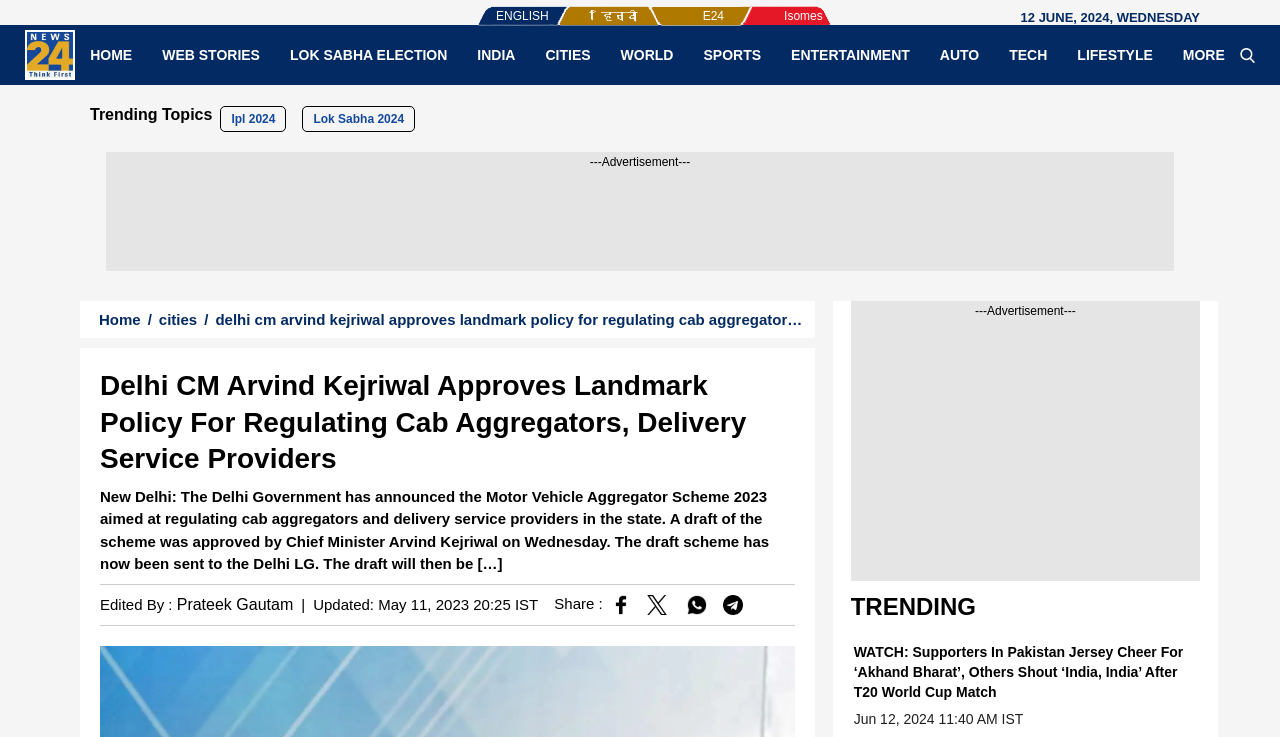Answer in one word or a short phrase: 
What is the date mentioned at the top of the webpage?

12 JUNE, 2024, WEDNESDAY